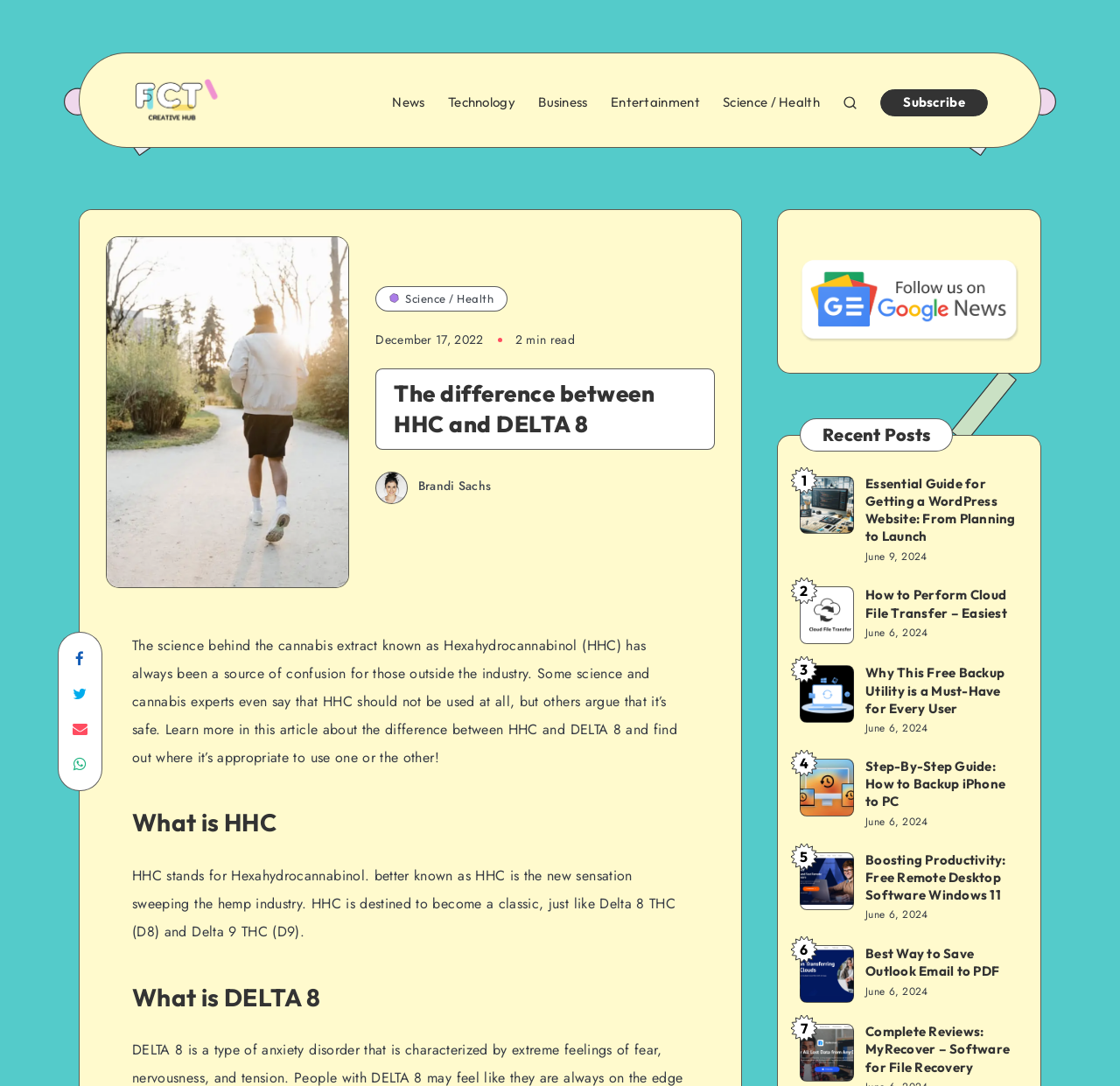Please respond in a single word or phrase: 
What is the purpose of the buttons with social media icons?

Share the article